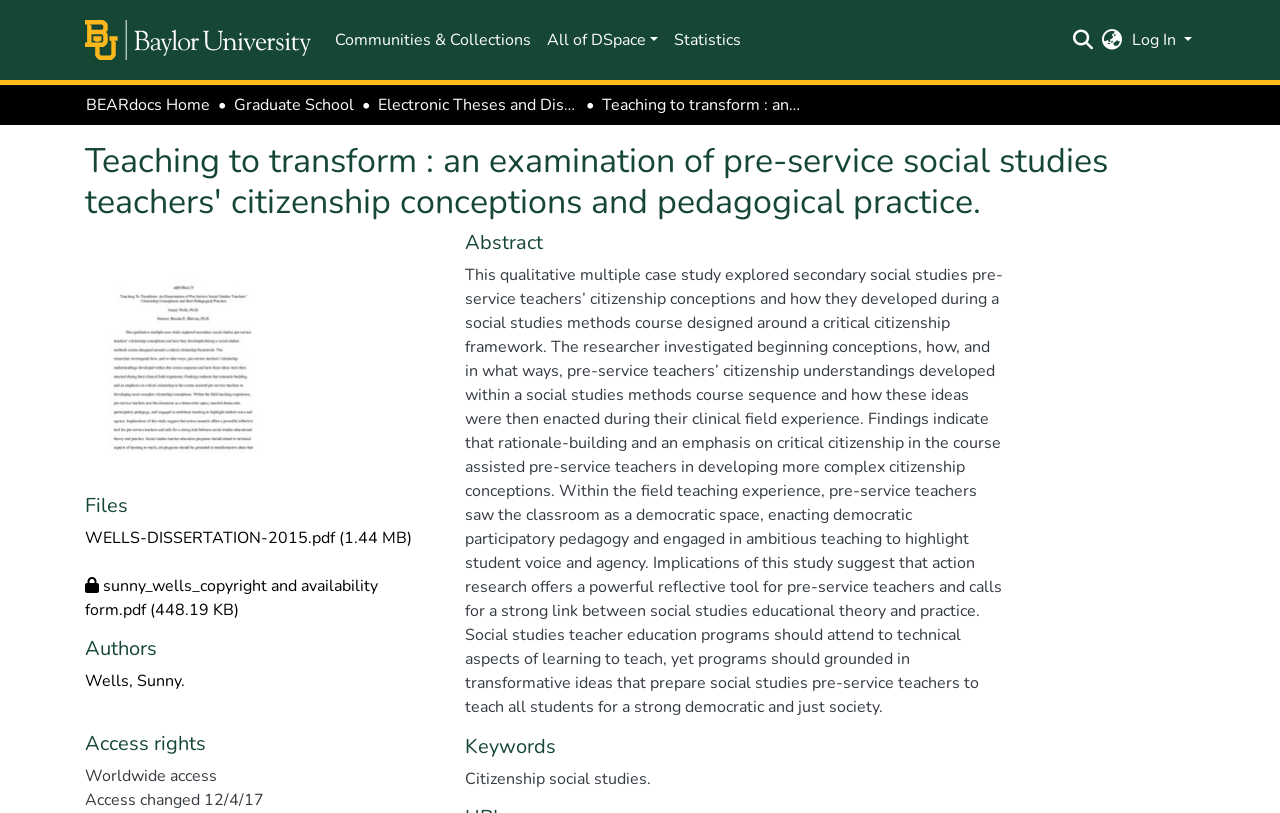Highlight the bounding box of the UI element that corresponds to this description: "Electronic Theses and Dissertations".

[0.295, 0.114, 0.452, 0.144]